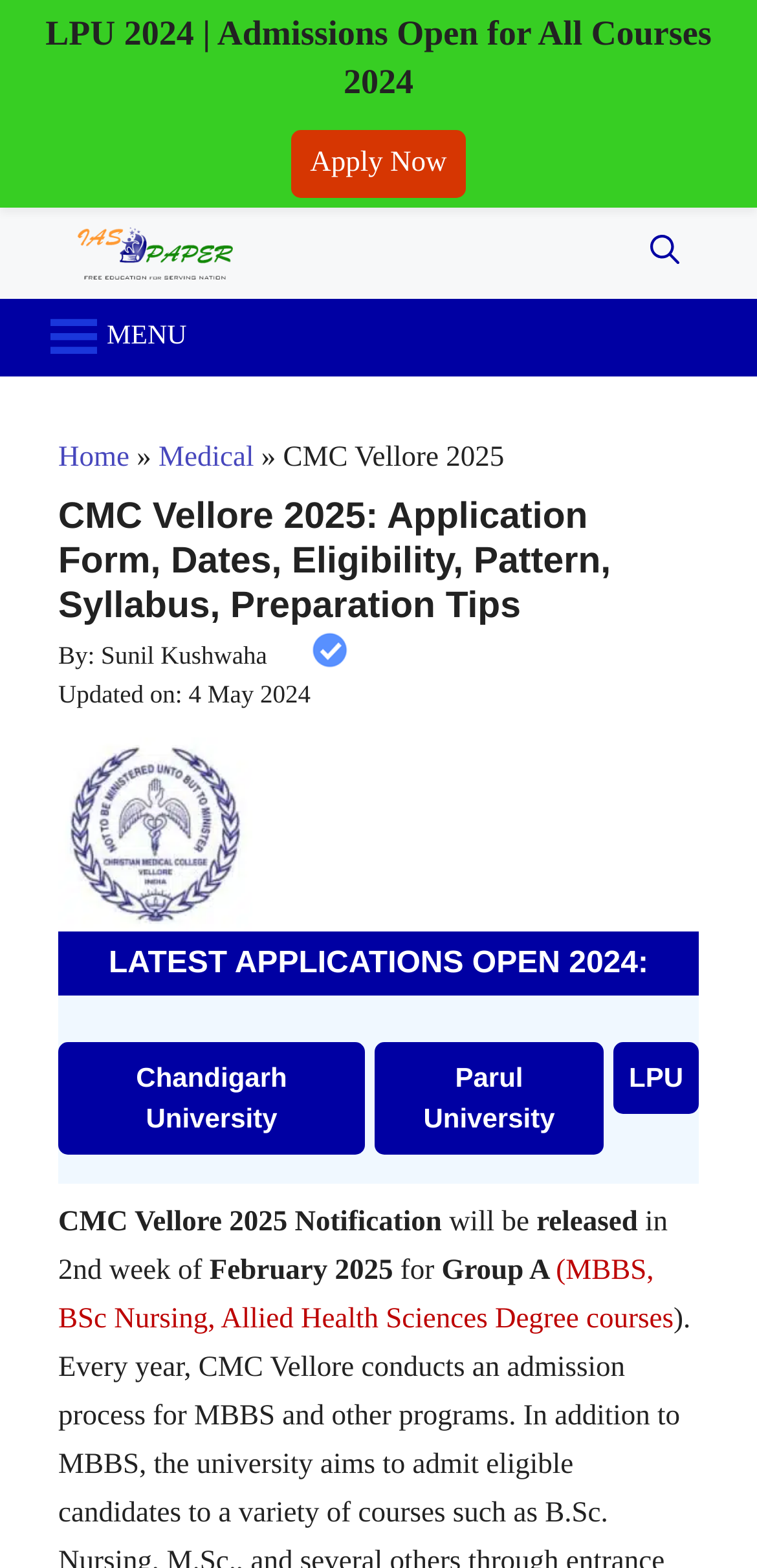Using the element description provided, determine the bounding box coordinates in the format (top-left x, top-left y, bottom-right x, bottom-right y). Ensure that all values are floating point numbers between 0 and 1. Element description: Chandigarh University

[0.18, 0.677, 0.379, 0.722]